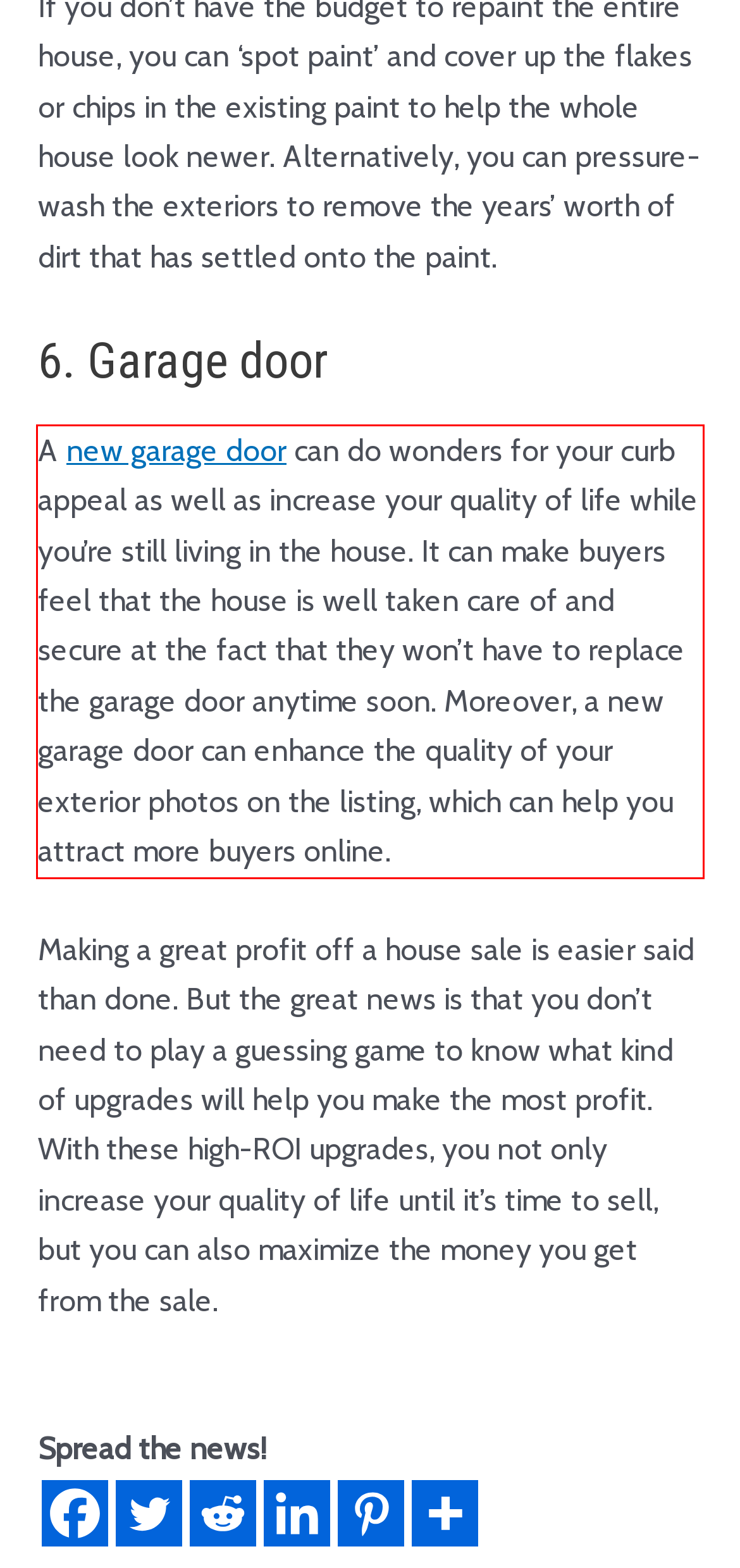Within the provided webpage screenshot, find the red rectangle bounding box and perform OCR to obtain the text content.

A new garage door can do wonders for your curb appeal as well as increase your quality of life while you’re still living in the house. It can make buyers feel that the house is well taken care of and secure at the fact that they won’t have to replace the garage door anytime soon. Moreover, a new garage door can enhance the quality of your exterior photos on the listing, which can help you attract more buyers online.